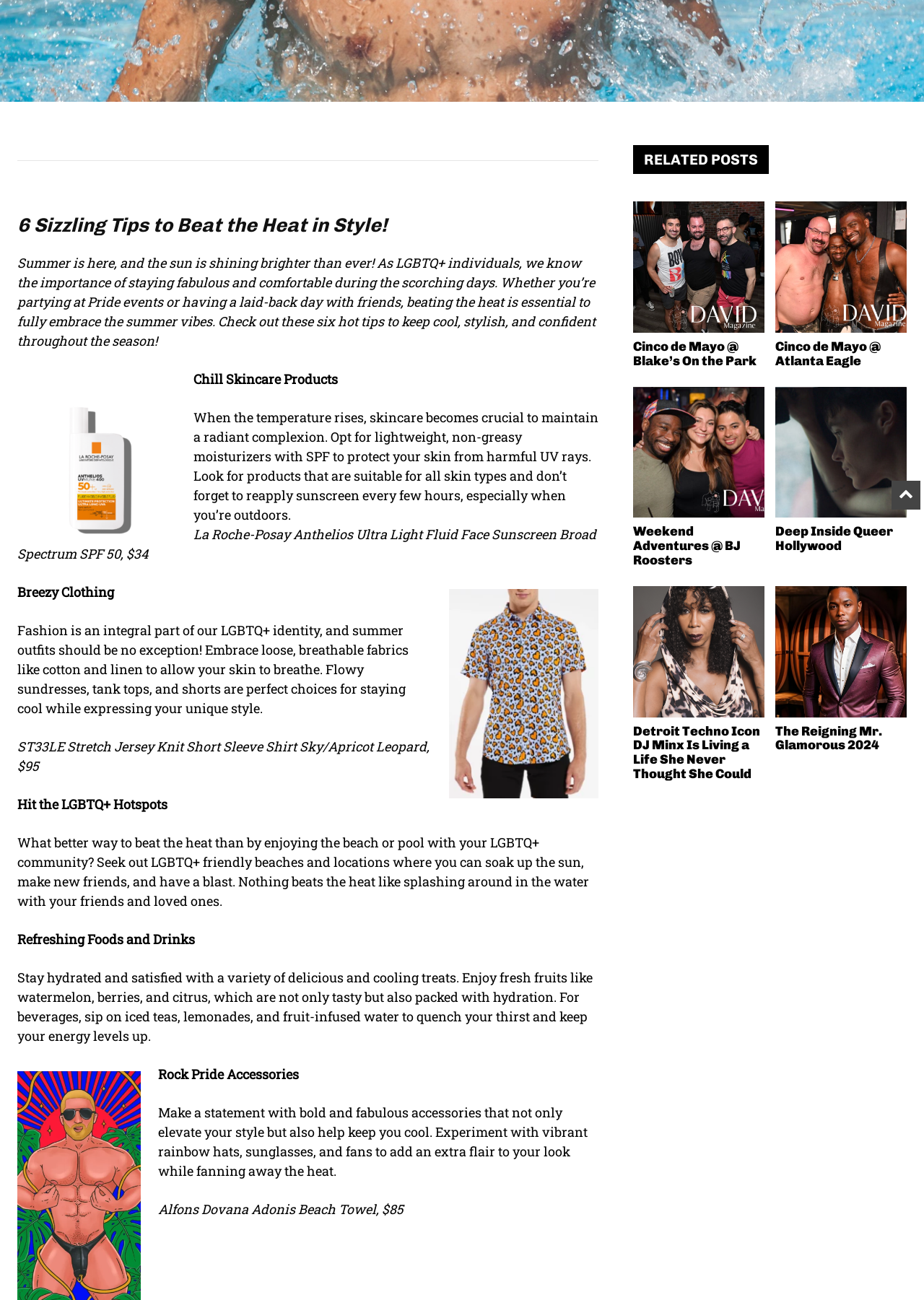From the element description: "Deep Inside Queer Hollywood", extract the bounding box coordinates of the UI element. The coordinates should be expressed as four float numbers between 0 and 1, in the order [left, top, right, bottom].

[0.839, 0.403, 0.967, 0.426]